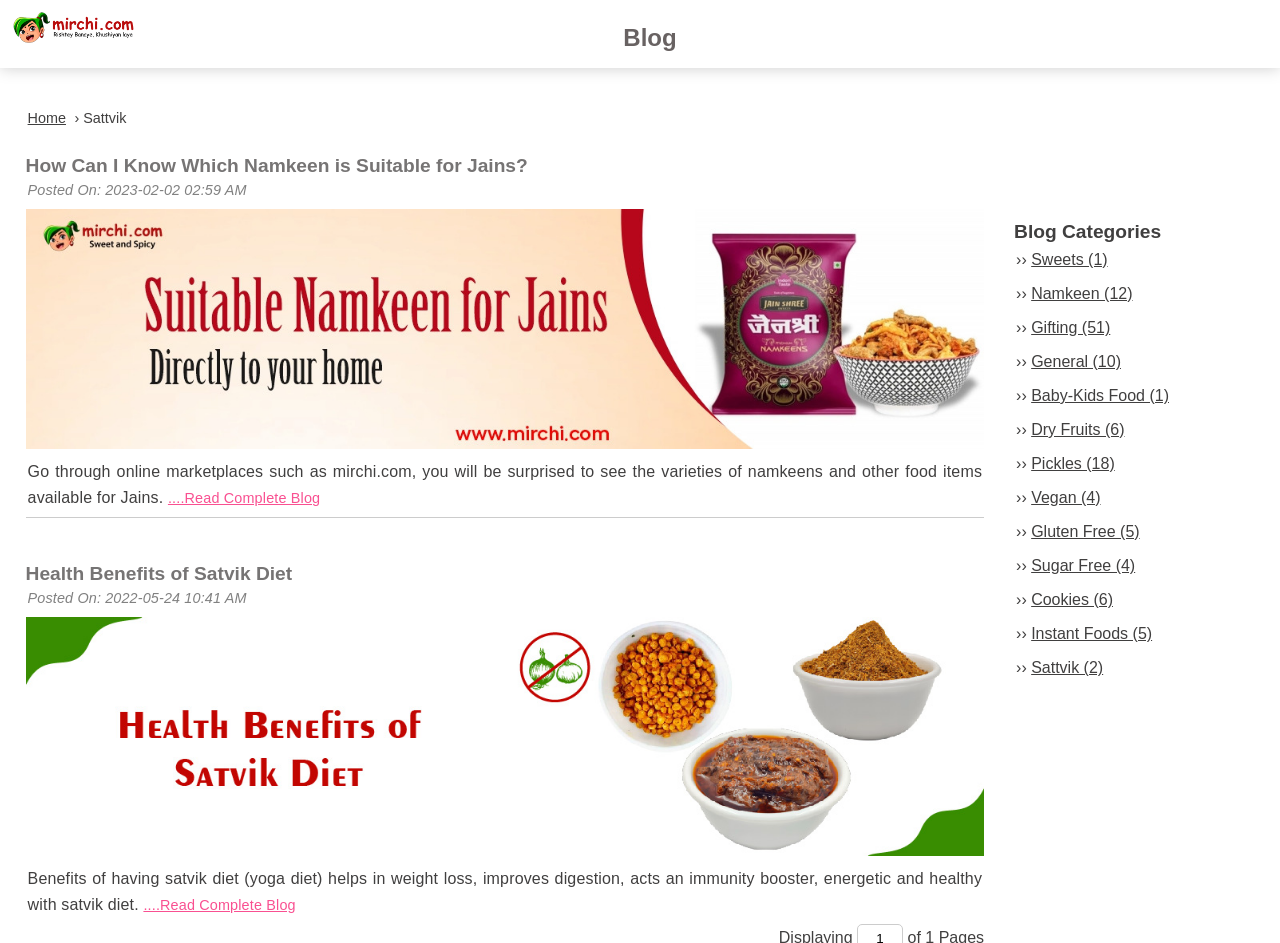Provide a brief response to the question below using a single word or phrase: 
How many blog posts are displayed on the page?

2